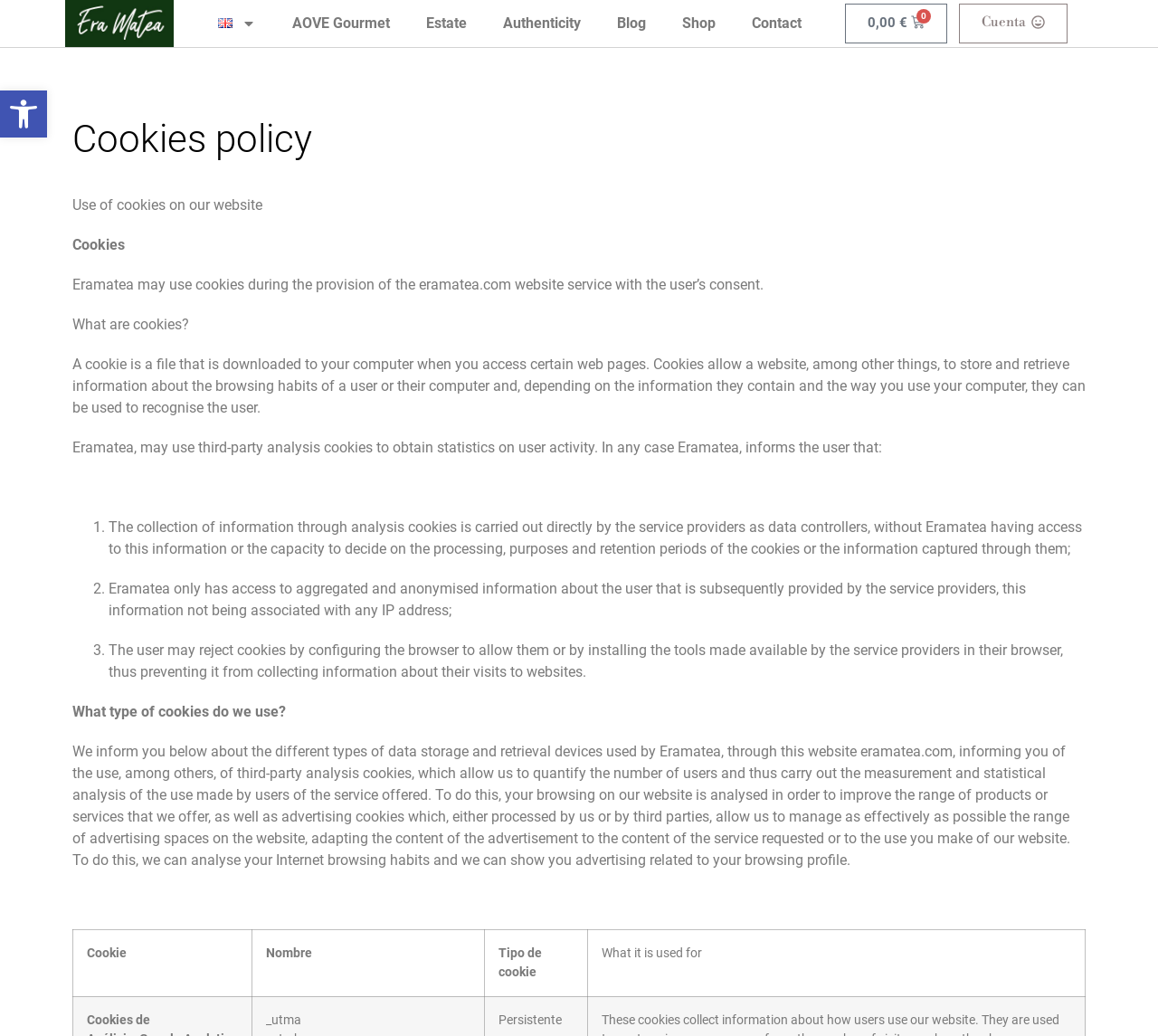Please determine the bounding box coordinates for the UI element described here. Use the format (top-left x, top-left y, bottom-right x, bottom-right y) with values bounded between 0 and 1: parent_node: Comment name="url" placeholder="Website"

None